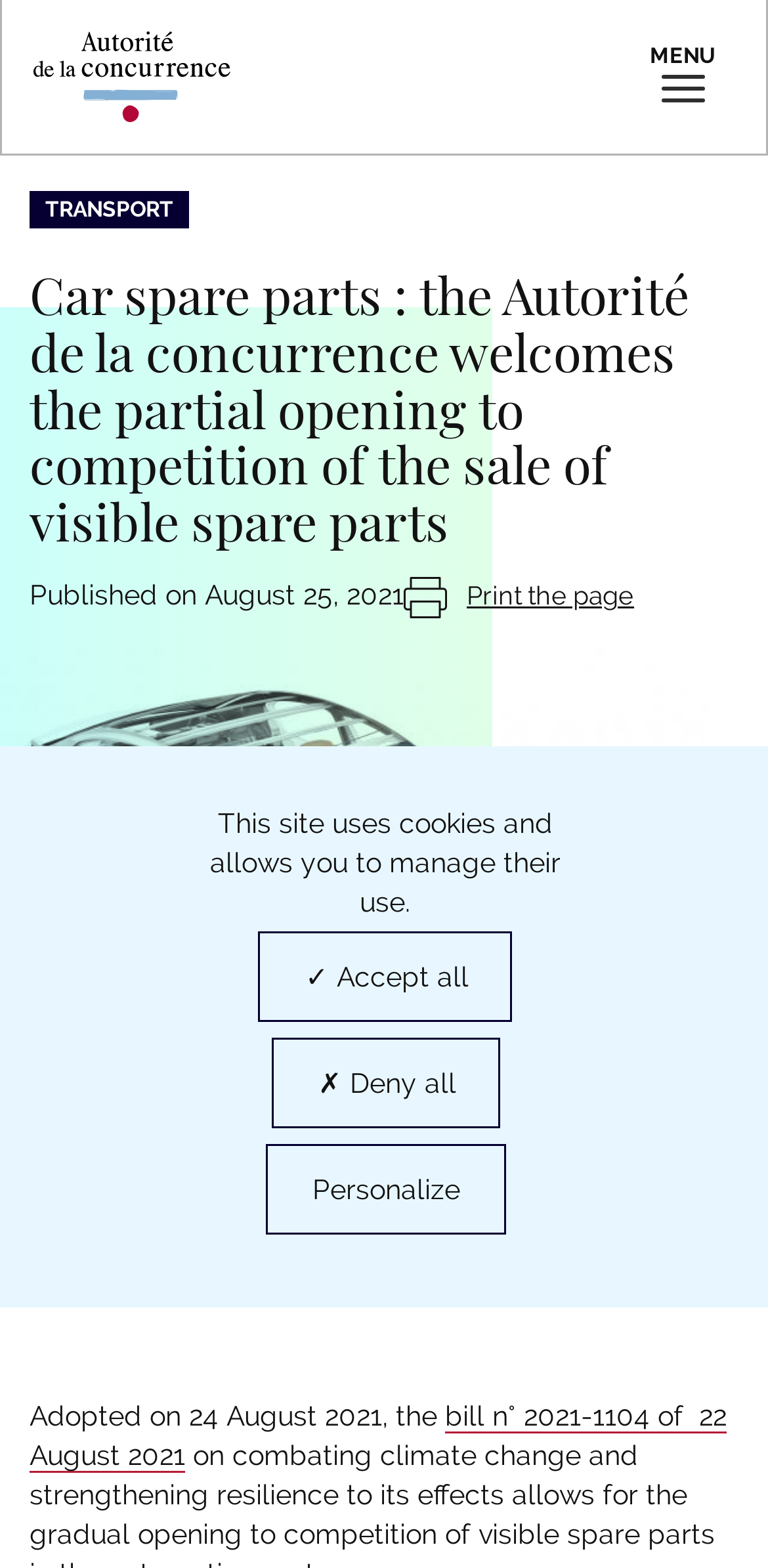Find the bounding box coordinates of the clickable area required to complete the following action: "Go to the Autorité de la concurrence homepage".

[0.044, 0.02, 0.3, 0.077]